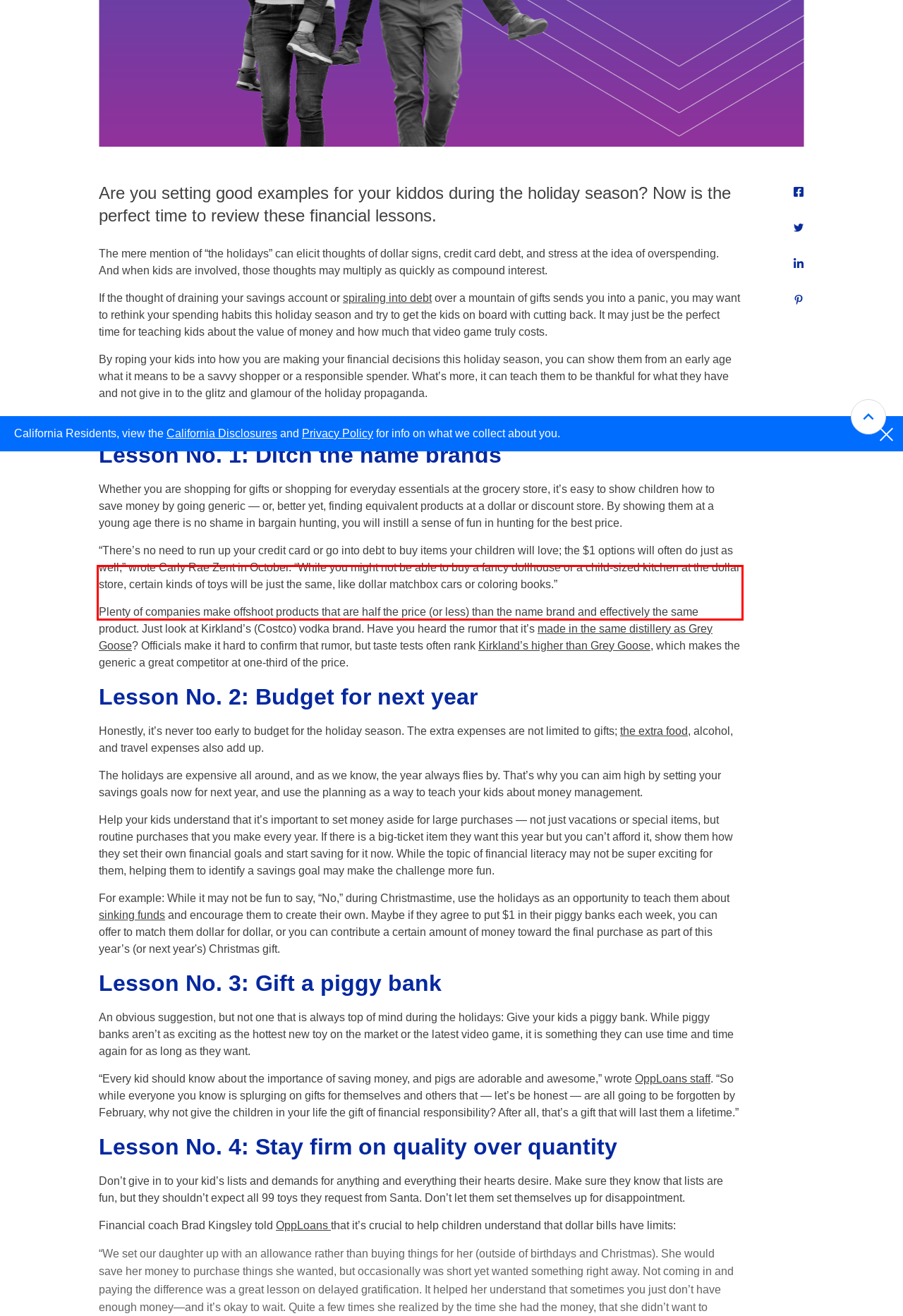Given a screenshot of a webpage with a red bounding box, extract the text content from the UI element inside the red bounding box.

“There’s no need to run up your credit card or go into debt to buy items your children will love; the $1 options will often do just as well,” wrote Carly Rae Zent in October. “While you might not be able to buy a fancy dollhouse or a child-sized kitchen at the dollar store, certain kinds of toys will be just the same, like dollar matchbox cars or coloring books.”